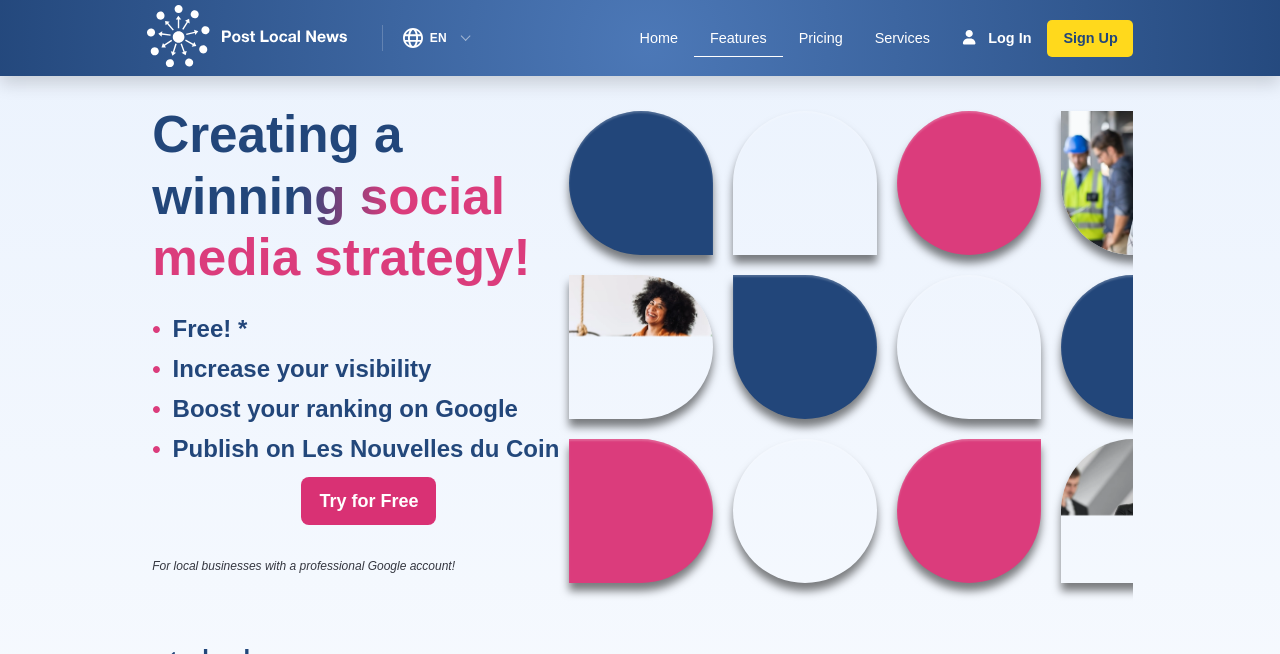What is the target audience of the webpage?
Please describe in detail the information shown in the image to answer the question.

The text 'For local businesses with a professional Google account!' suggests that the webpage is targeting local businesses that have a professional Google account. The example images of local businesses also support this conclusion.